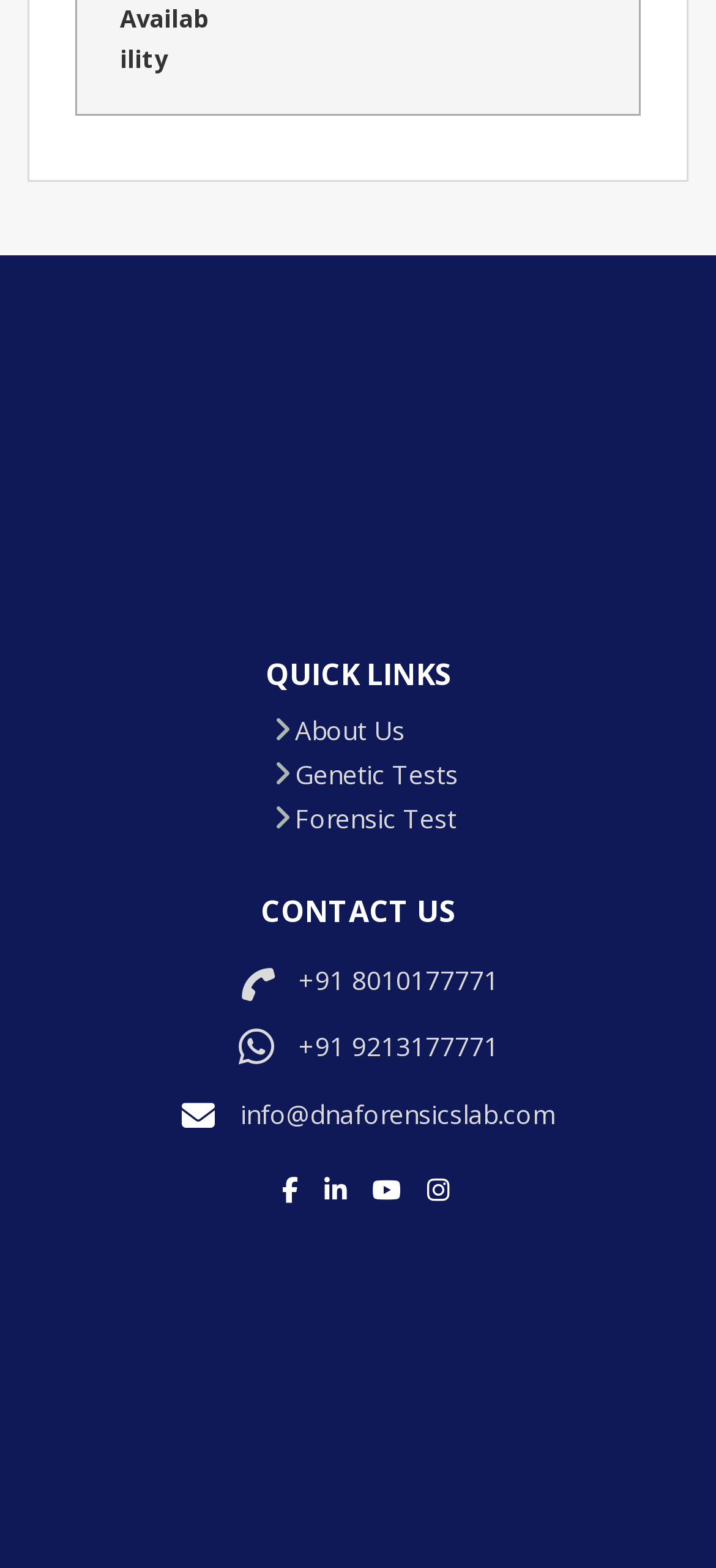Predict the bounding box coordinates for the UI element described as: "+91 8010177771". The coordinates should be four float numbers between 0 and 1, presented as [left, top, right, bottom].

[0.324, 0.614, 0.696, 0.636]